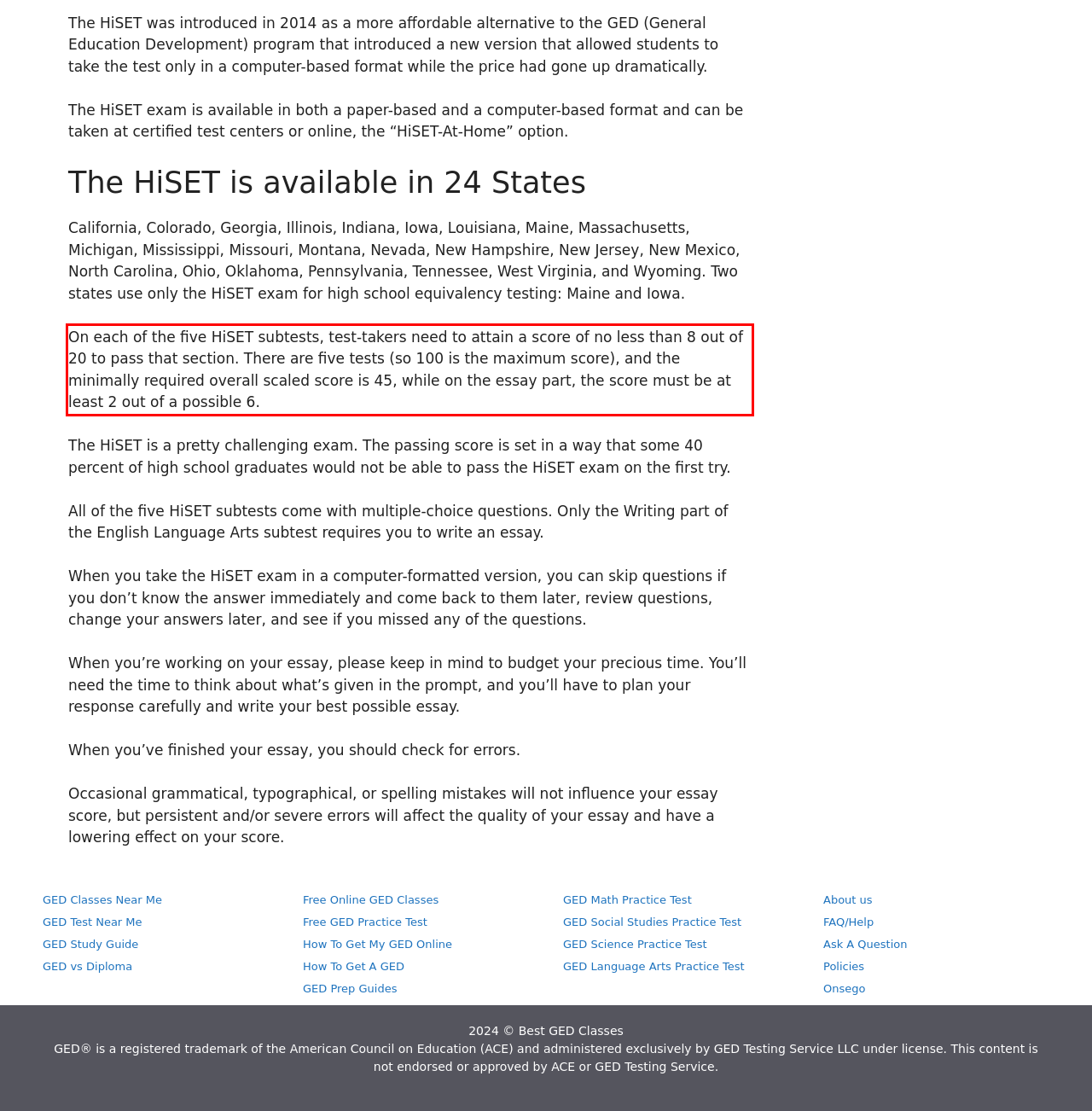You are looking at a screenshot of a webpage with a red rectangle bounding box. Use OCR to identify and extract the text content found inside this red bounding box.

On each of the five HiSET subtests, test-takers need to attain a score of no less than 8 out of 20 to pass that section. There are five tests (so 100 is the maximum score), and the minimally required overall scaled score is 45, while on the essay part, the score must be at least 2 out of a possible 6.